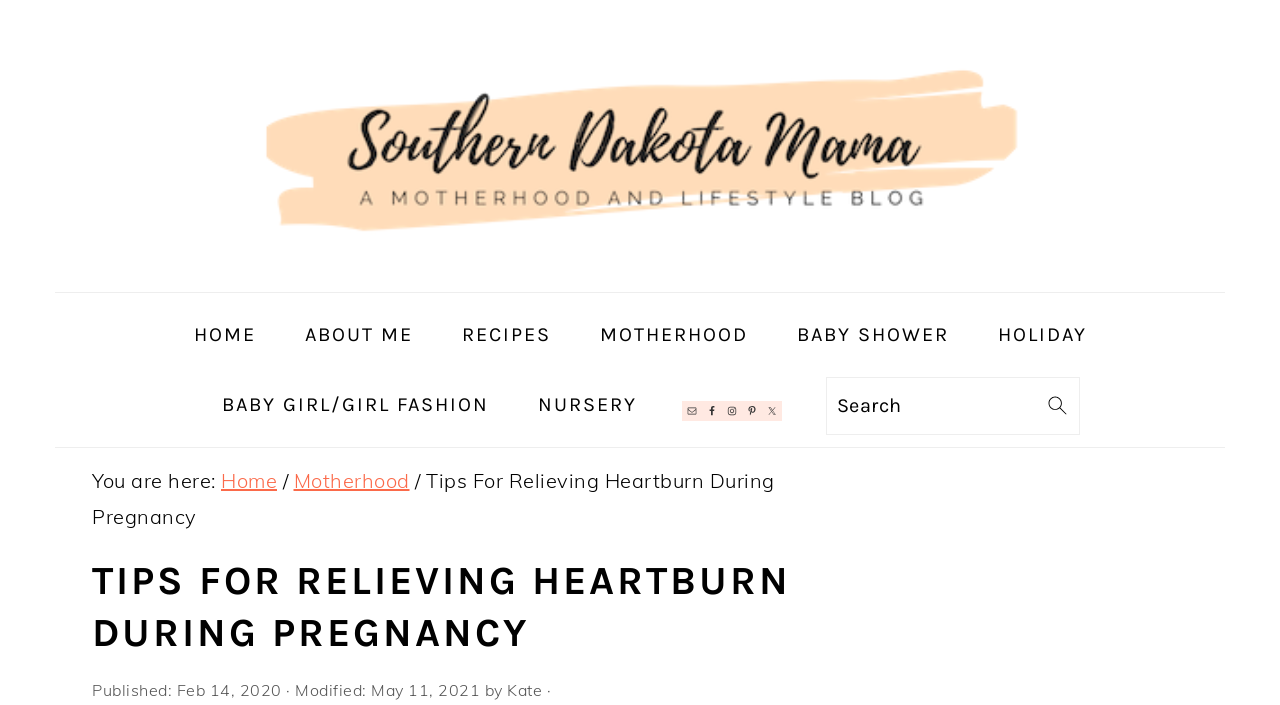Identify and provide the main heading of the webpage.

TIPS FOR RELIEVING HEARTBURN DURING PREGNANCY